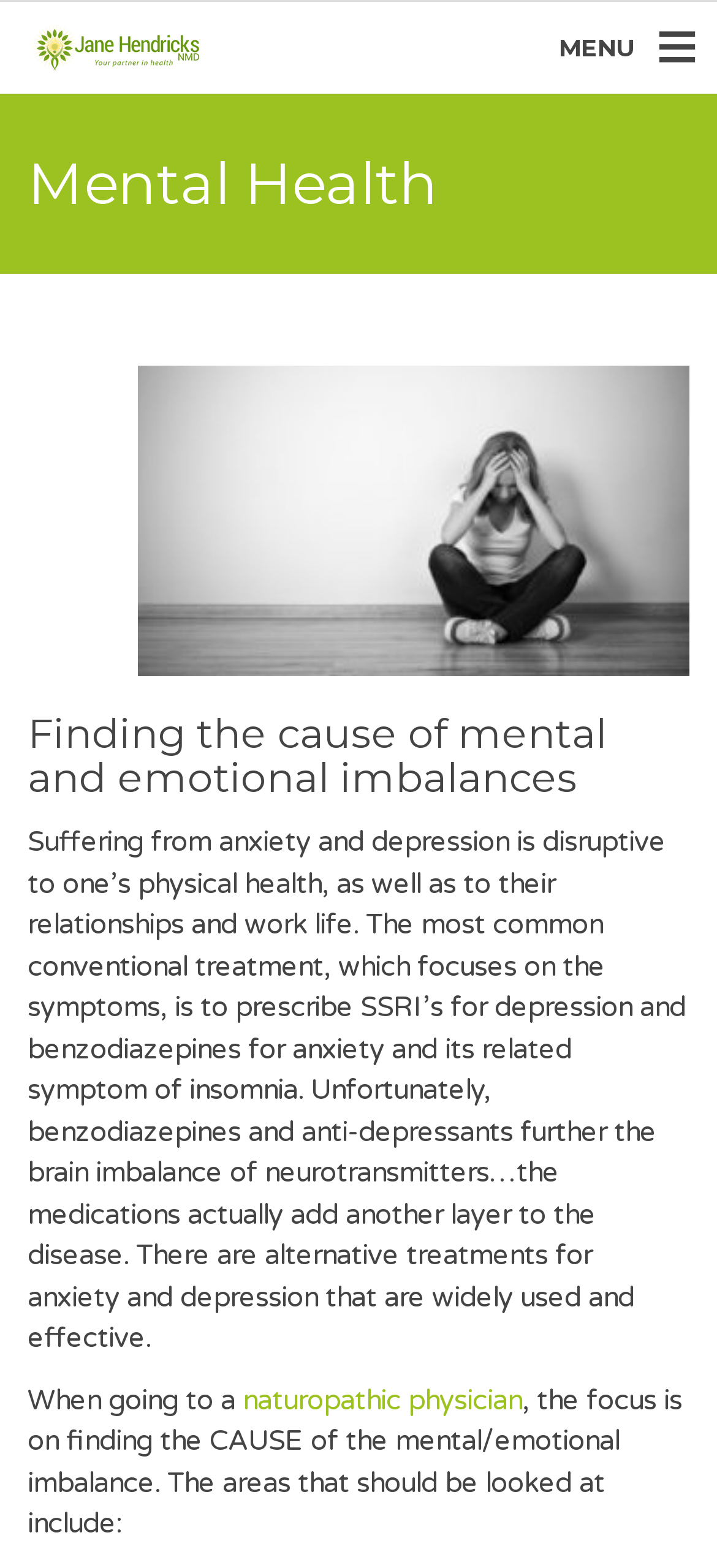With reference to the image, please provide a detailed answer to the following question: What is the purpose of the webpage?

The purpose of the webpage can be inferred from the title 'Emotional And Mental Wellness - Restoring Balance To Your Mental Health', which suggests that the webpage aims to provide information and resources for restoring balance to one's mental health.